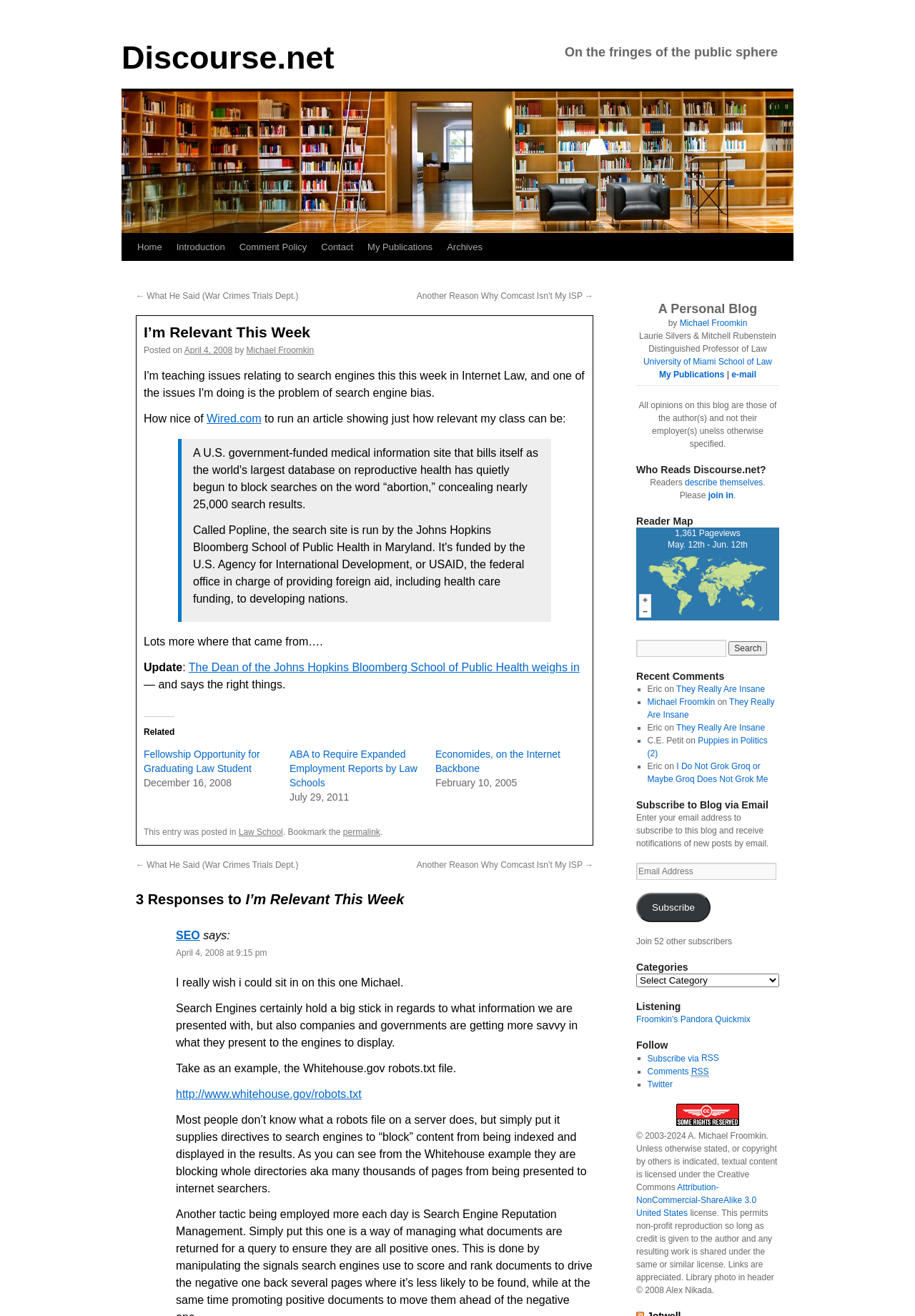Find the main header of the webpage and produce its text content.

I’m Relevant This Week